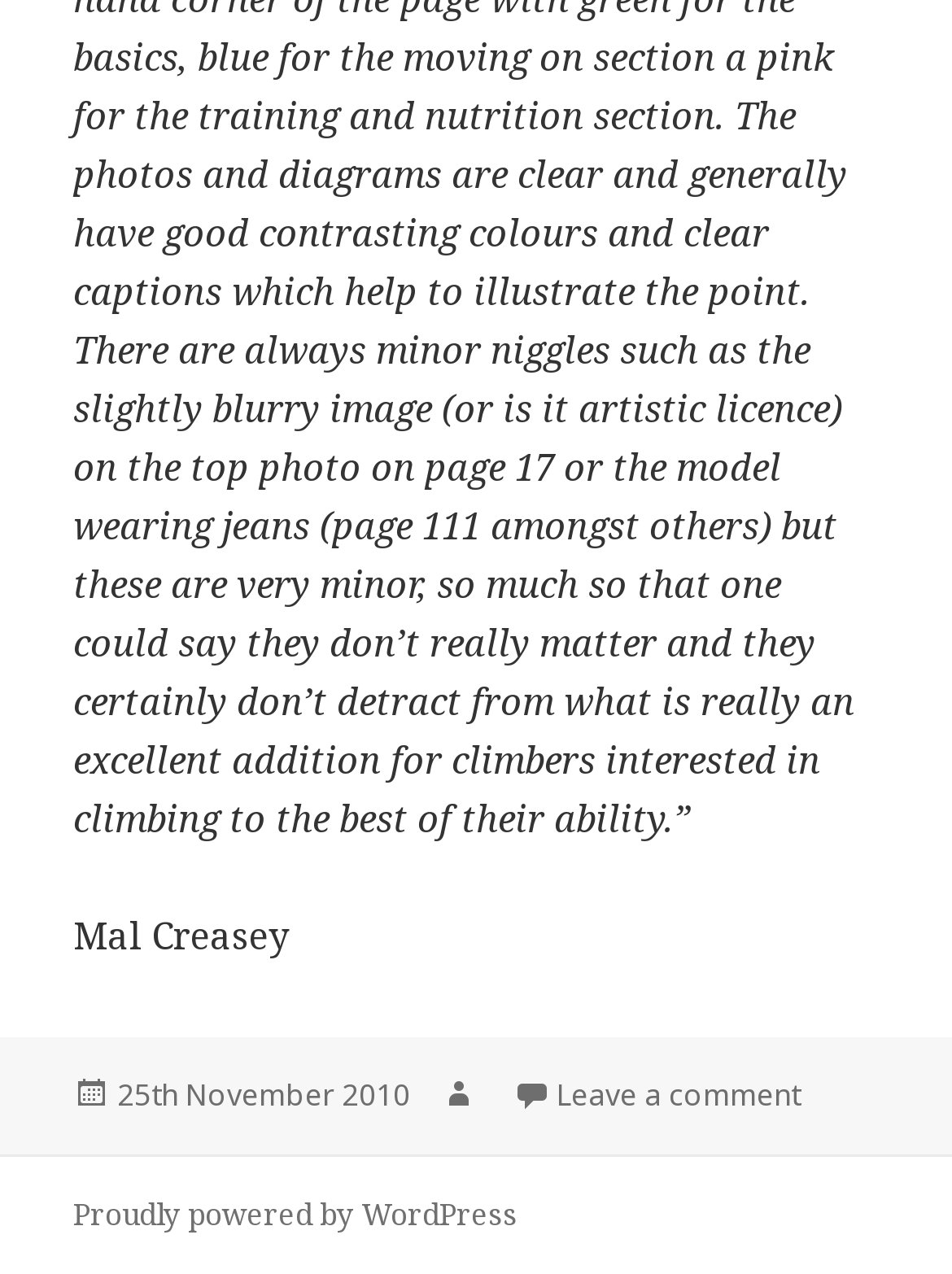Respond to the question below with a single word or phrase: What is the author of the post?

Mal Creasey